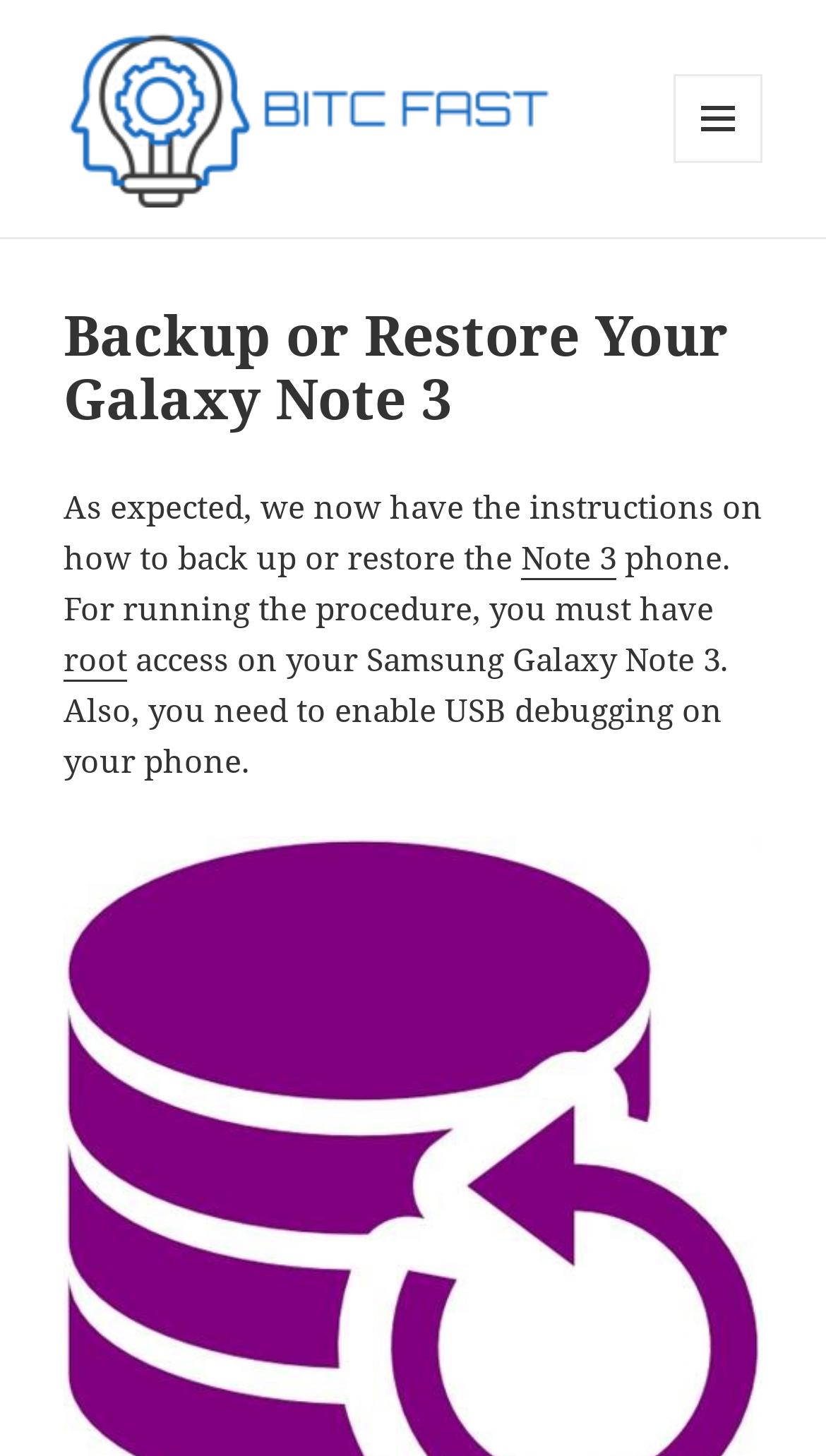What is the required access for the procedure?
Use the screenshot to answer the question with a single word or phrase.

root access